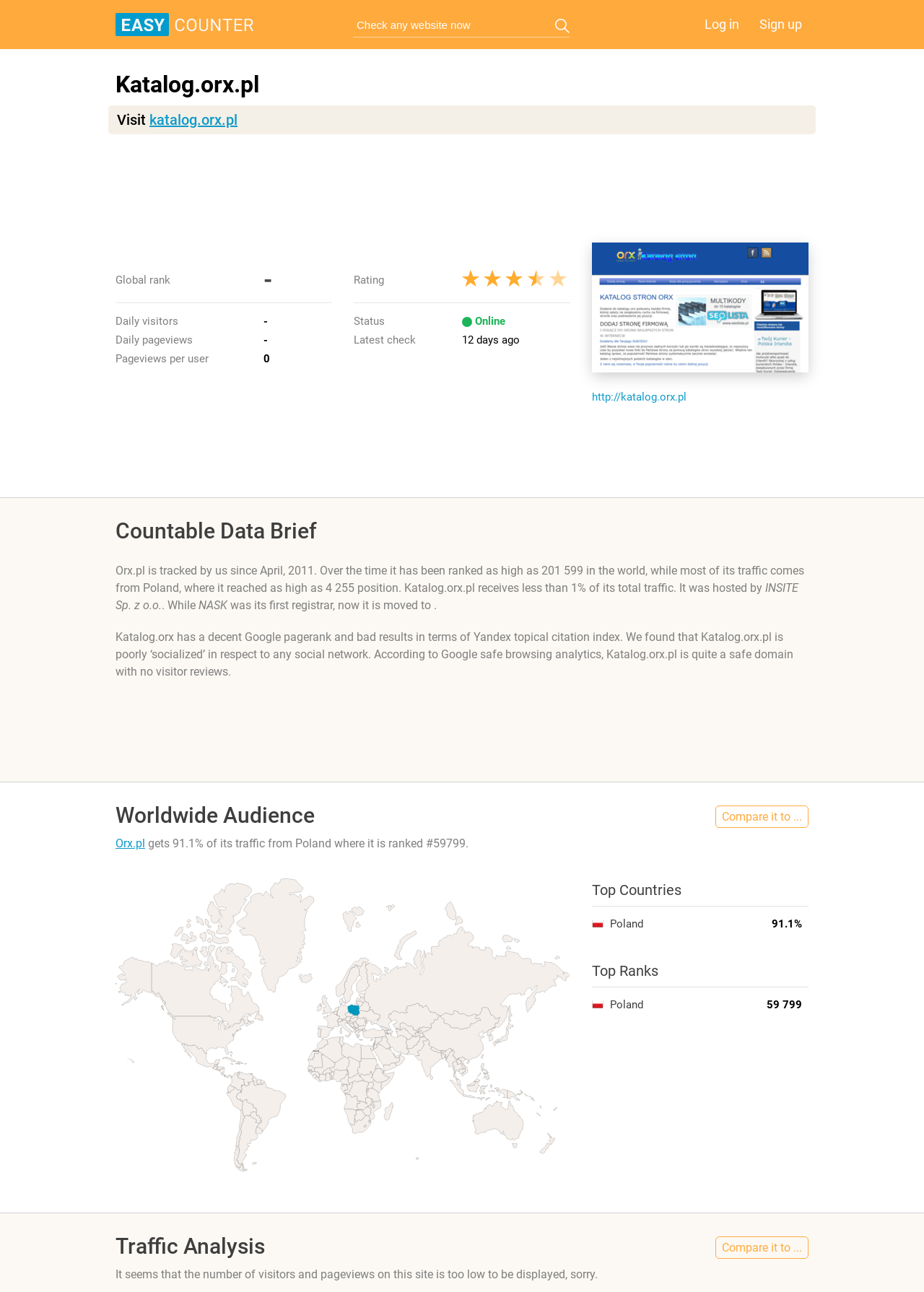What is the global rank of katalog.orx.pl?
Give a one-word or short-phrase answer derived from the screenshot.

201 599